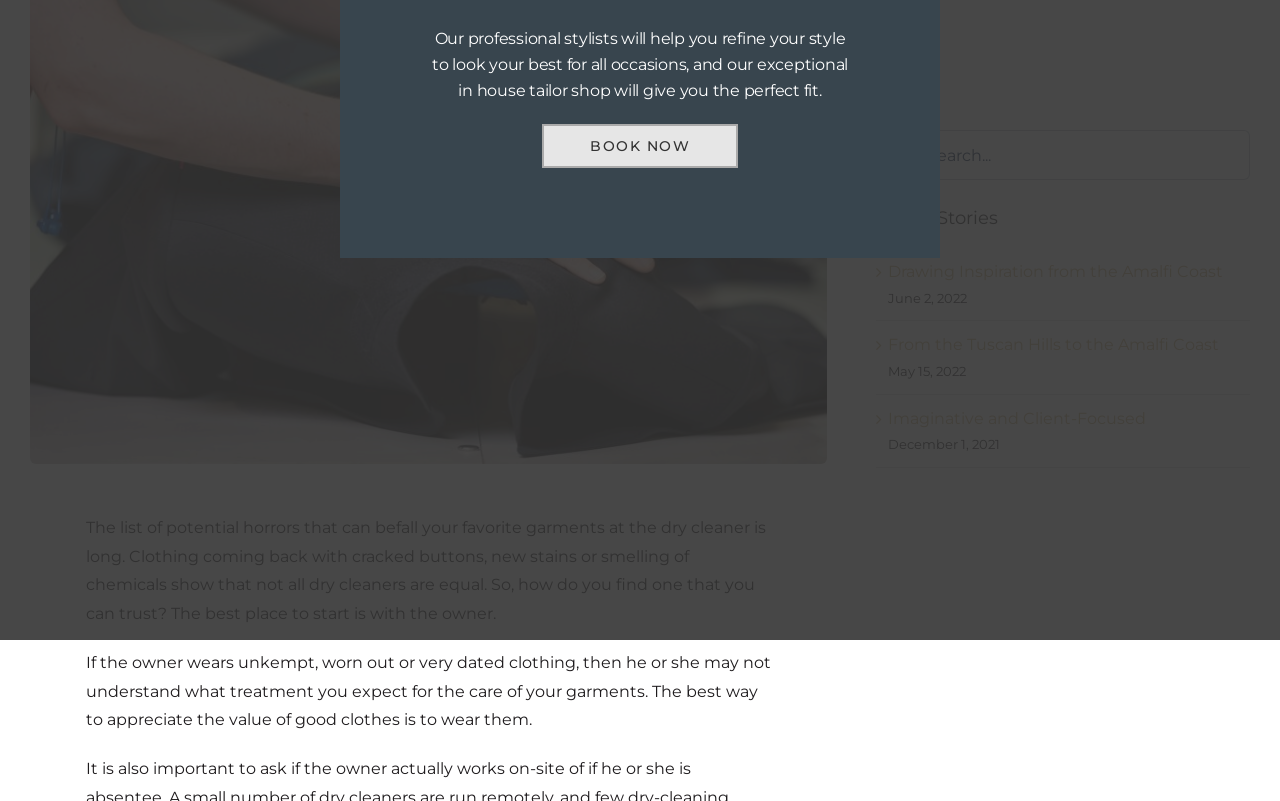Identify the bounding box coordinates of the HTML element based on this description: "Sid Royale".

[0.345, 0.145, 0.405, 0.169]